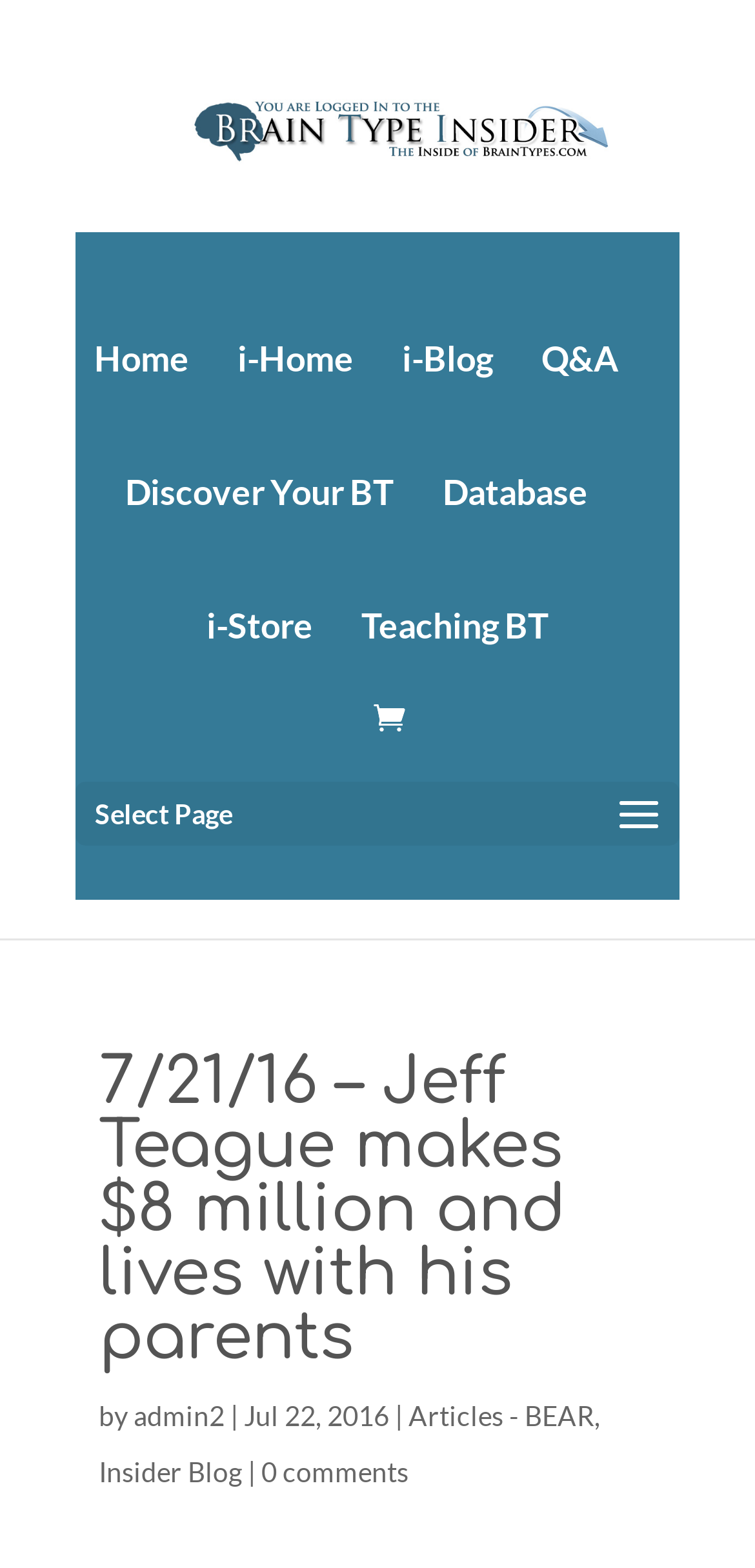Use the details in the image to answer the question thoroughly: 
What is the date of the current article?

I looked for the date information in the article section and found the text 'Jul 22, 2016', which indicates the date of the current article.